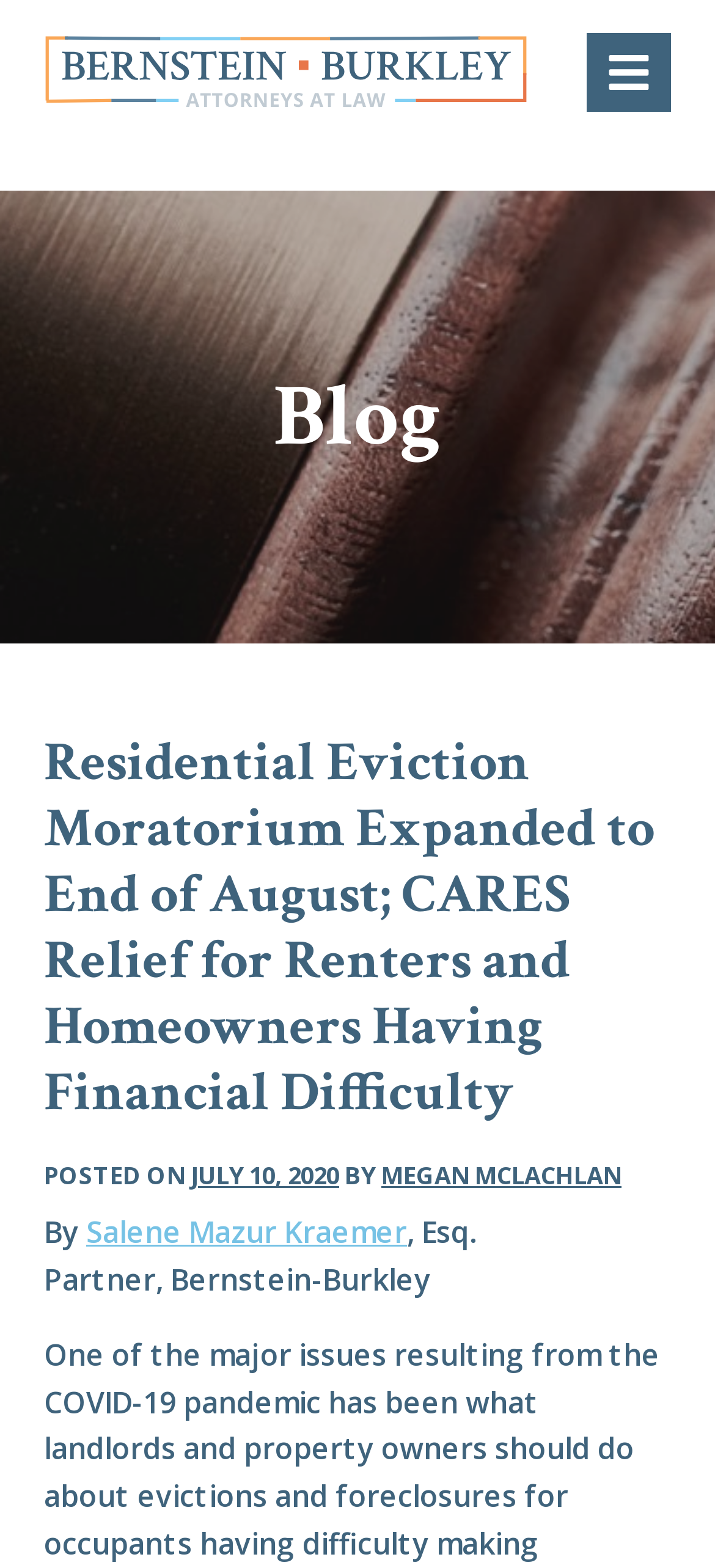Provide an in-depth caption for the elements present on the webpage.

The webpage appears to be a blog post from Bernstein Burkley, a law firm. At the top left corner, there is a link to the firm's homepage, accompanied by a logo image. On the top right corner, there is a menu button with an image of three horizontal lines.

Below the menu button, there is a header section that spans the entire width of the page. Within this section, there is a "Blog" tab on the left side, accompanied by an image. The main title of the blog post, "Residential Eviction Moratorium Expanded to End of August; CARES Relief for Renters and Homeowners Having Financial Difficulty", is prominently displayed in the center of the header section.

Below the title, there is a section that provides metadata about the blog post. This includes the posting date, "JULY 10, 2020", and the author, "Salene Mazur Kraemer, Esq.", who is a partner at Bernstein-Burkley. The author's name is a link, suggesting that it may lead to their profile or other related content.

There are a total of 3 images on the page, including the logo, the menu button image, and the "Blog" tab image. There are also 4 links on the page, including the link to the firm's homepage, the menu button, the posting date, and the author's name.